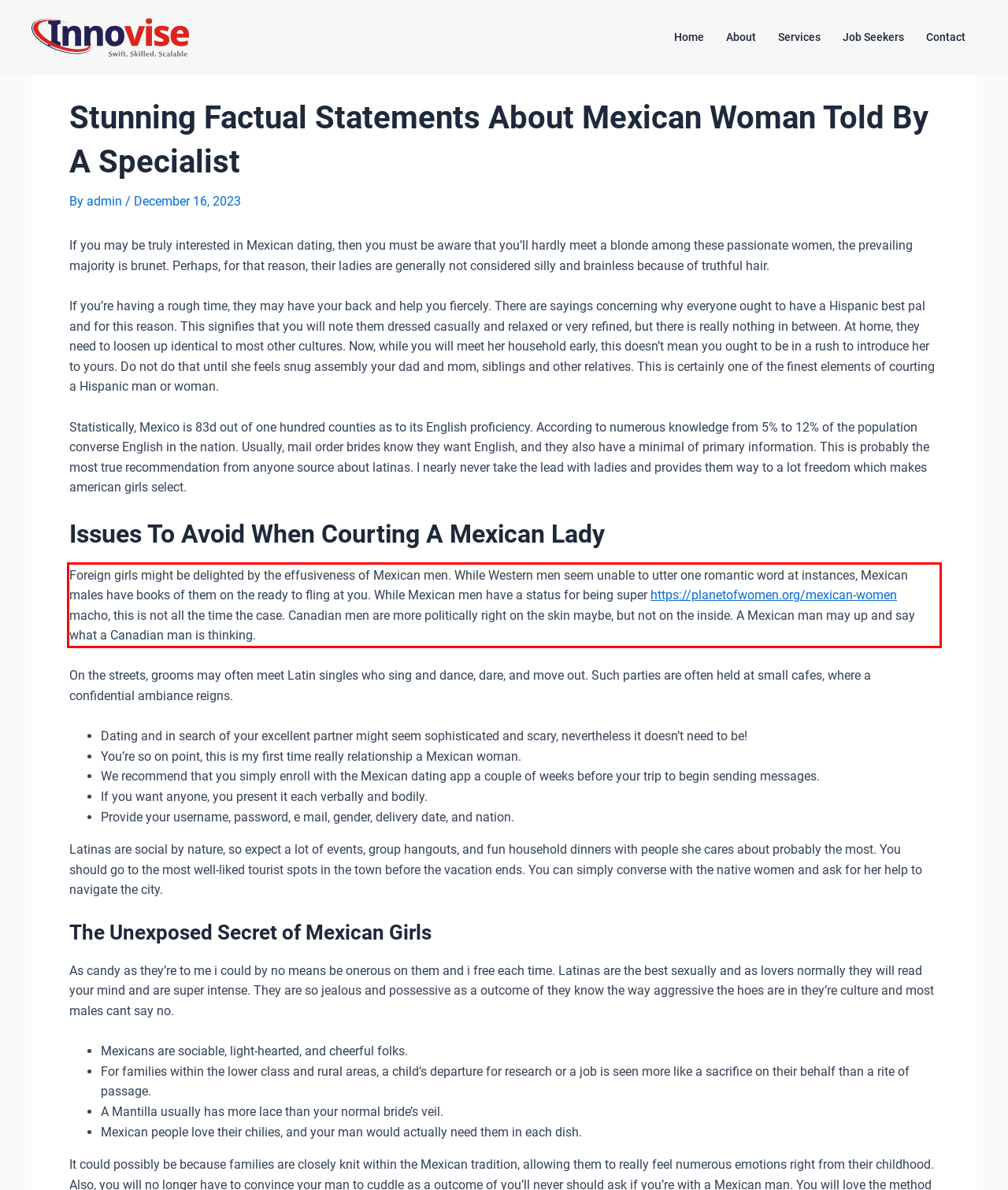Identify the text inside the red bounding box on the provided webpage screenshot by performing OCR.

Foreign girls might be delighted by the effusiveness of Mexican men. While Western men seem unable to utter one romantic word at instances, Mexican males have books of them on the ready to fling at you. While Mexican men have a status for being super https://planetofwomen.org/mexican-women macho, this is not all the time the case. Canadian men are more politically right on the skin maybe, but not on the inside. A Mexican man may up and say what a Canadian man is thinking.